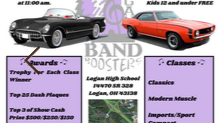What is the age limit for free attendance?
Using the image, answer in one word or phrase.

12 and under